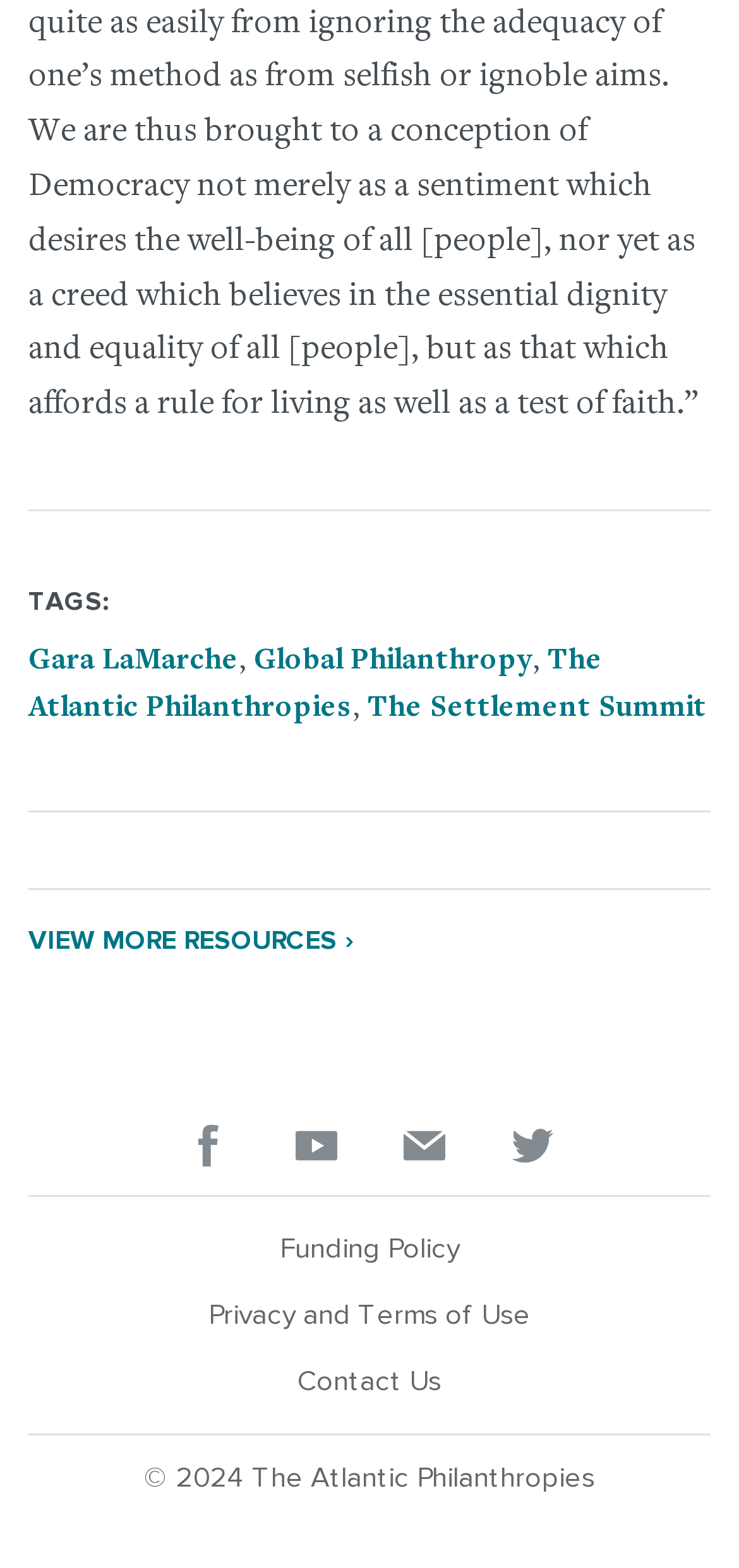Consider the image and give a detailed and elaborate answer to the question: 
How many links are in the 'Main Footer Links' section?

The 'Main Footer Links' section contains three links: 'Funding Policy', 'Privacy and Terms of Use', and 'Contact Us'.